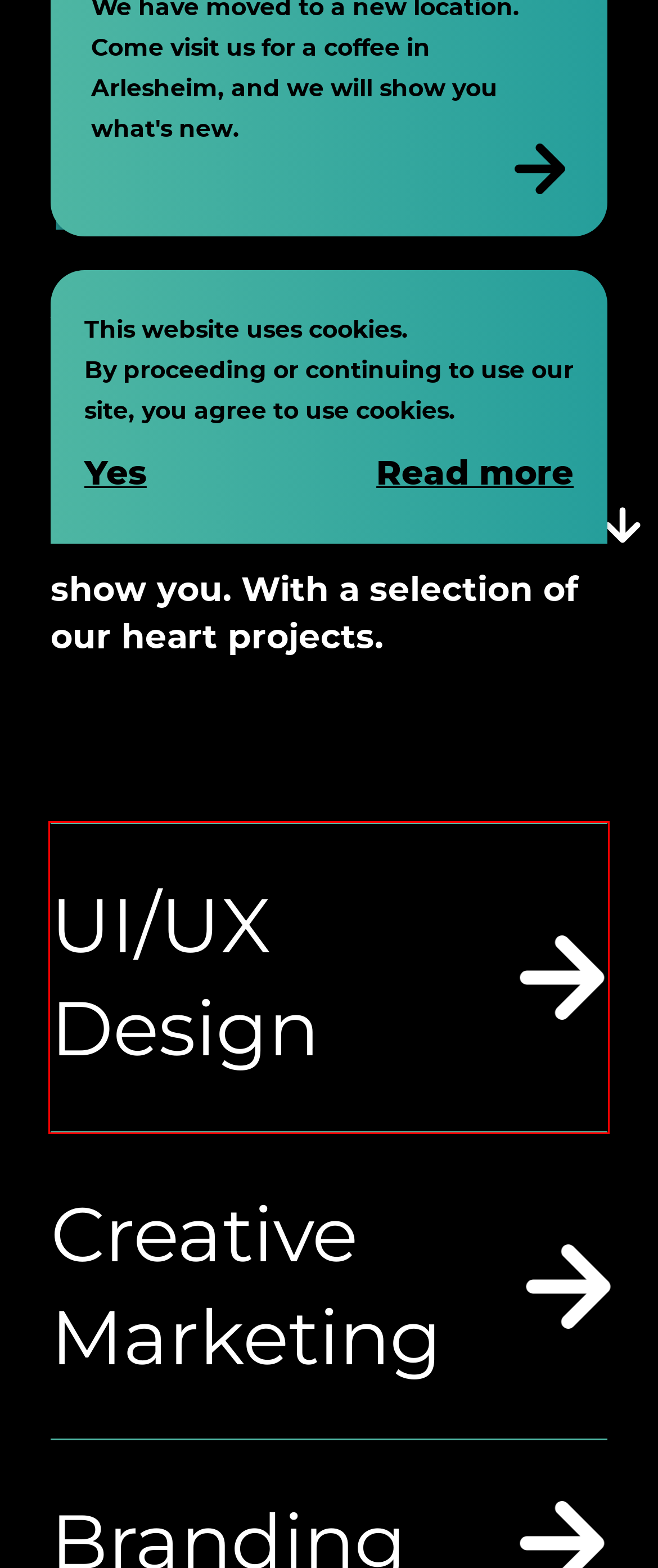Review the screenshot of a webpage that includes a red bounding box. Choose the most suitable webpage description that matches the new webpage after clicking the element within the red bounding box. Here are the candidates:
A. Contact - BAAAM! - Schober Bonina AG
B. Referenzen - BAAAM! - Schober Bonina AG
C. Packaging Design - BAAAM! - Schober Bonina AG
D. AGB - BAAAM! - Schober Bonina AG
E. Branding - BAAAM! - Schober Bonina AG
F. Creative Marketing - BAAAM! - Schober Bonina AG
G. BAAAM! - Schober Bonina AG
H. UI/UX Design - BAAAM! - Schober Bonina AG

H